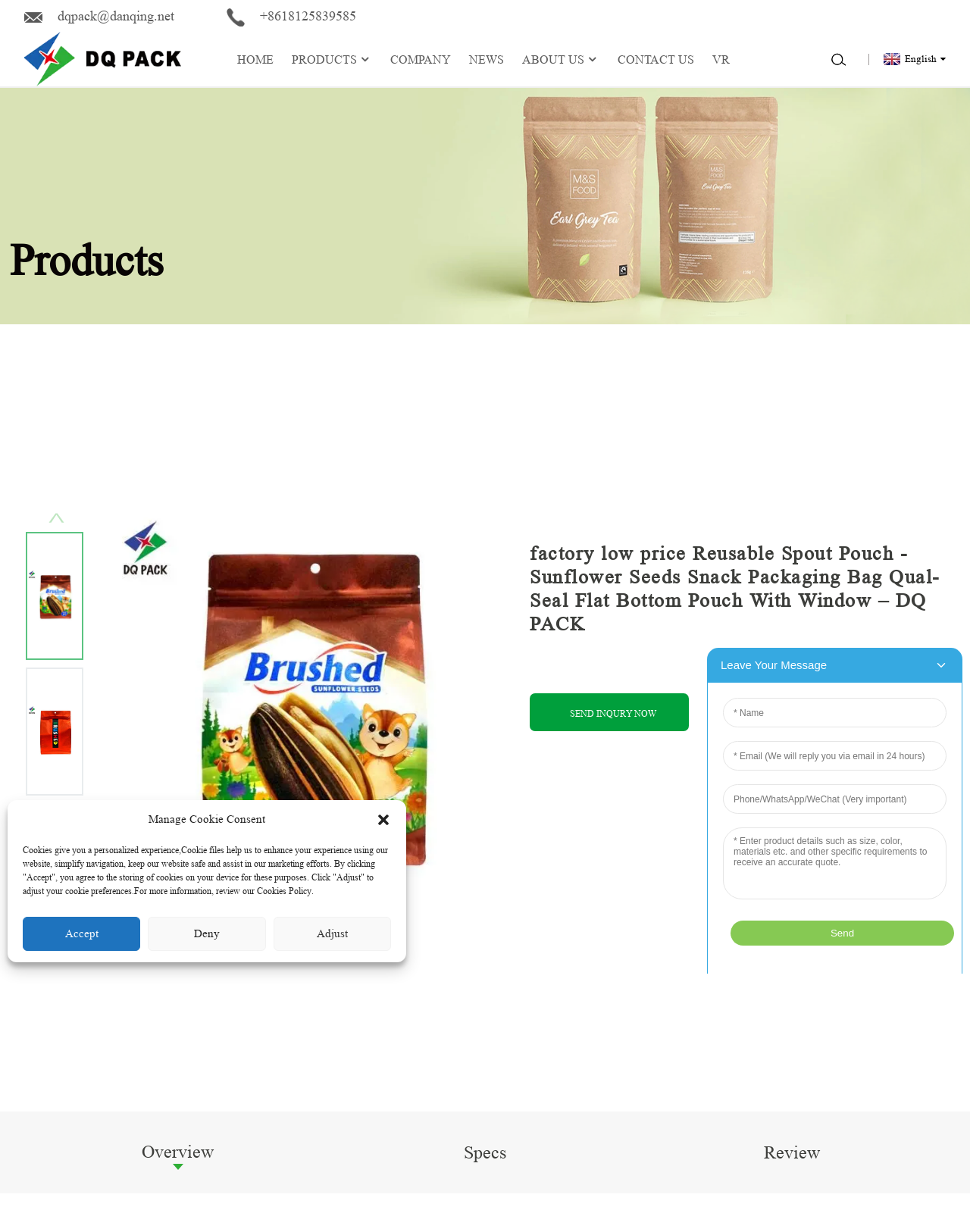Can you specify the bounding box coordinates for the region that should be clicked to fulfill this instruction: "Read the 'Points Privilege Casino' review".

None